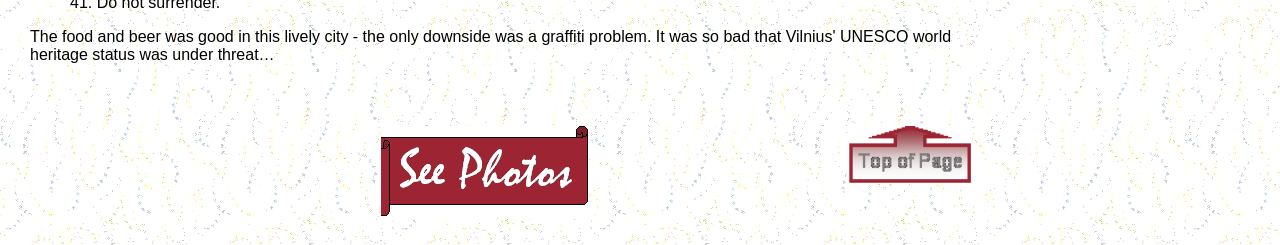Based on the element description, predict the bounding box coordinates (top-left x, top-left y, bottom-right x, bottom-right y) for the UI element in the screenshot: name="top_of_page_button"

[0.662, 0.694, 0.759, 0.763]